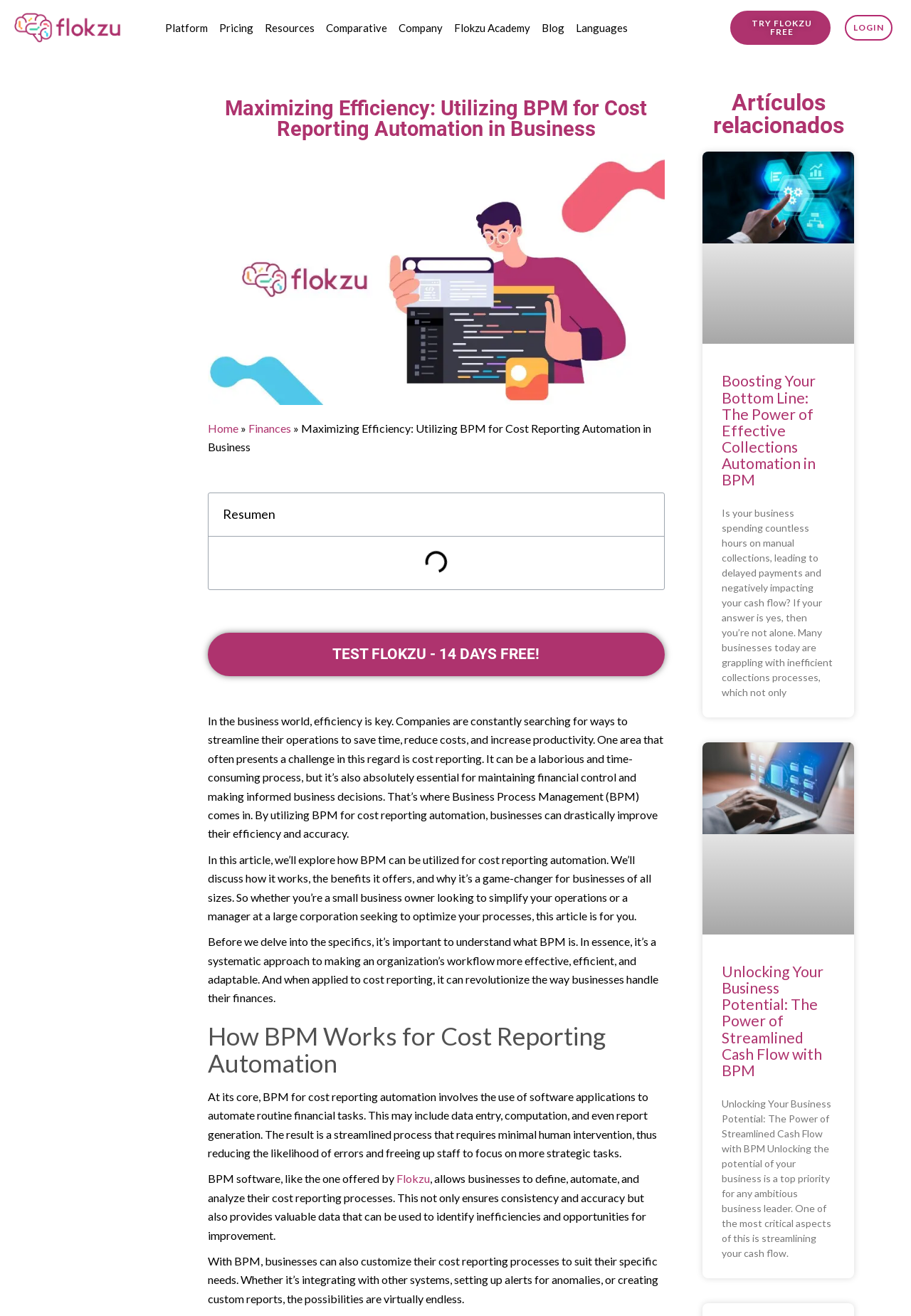Show the bounding box coordinates of the element that should be clicked to complete the task: "Read the article 'Boosting Your Bottom Line: The Power of Effective Collections Automation in BPM'".

[0.792, 0.283, 0.917, 0.371]